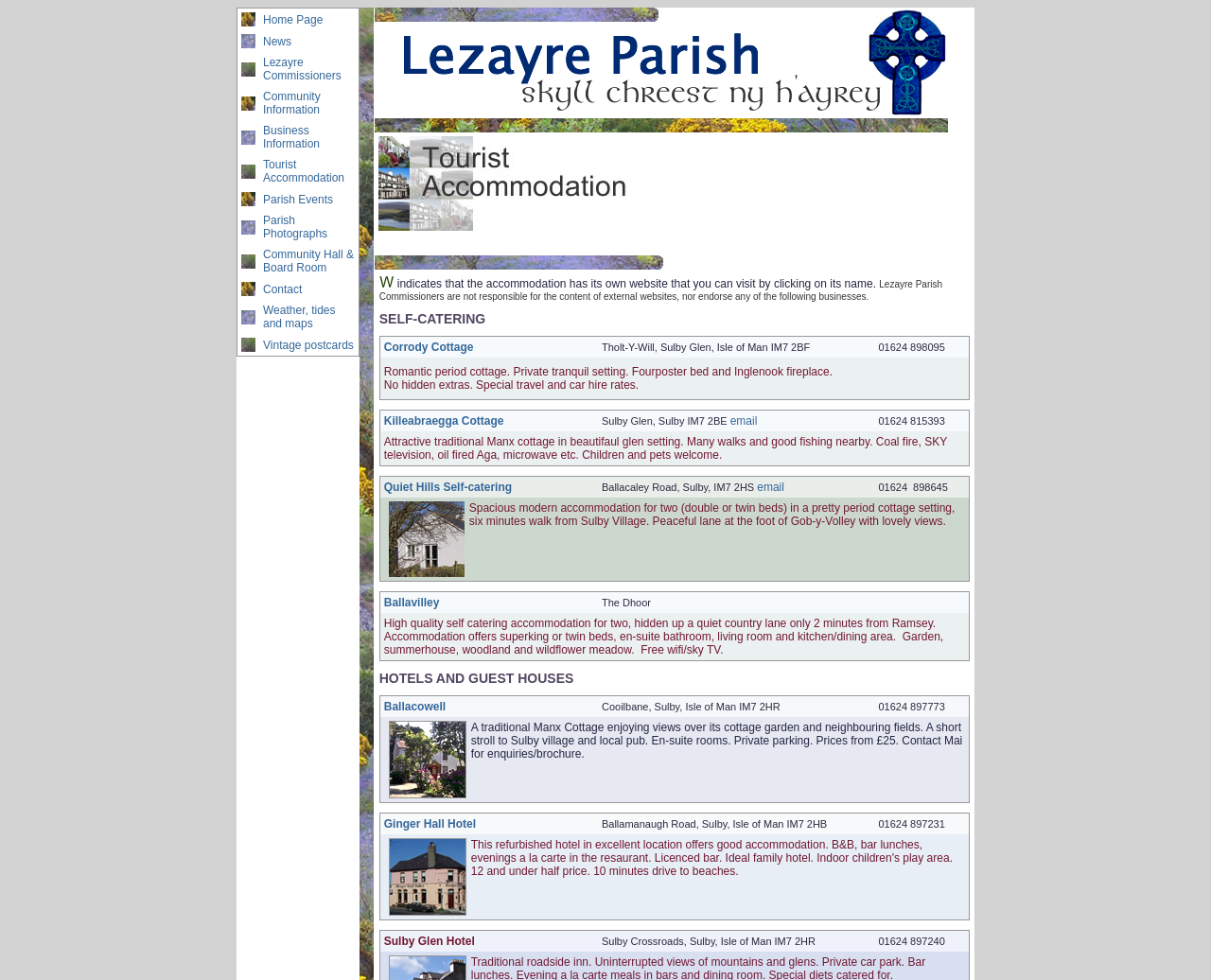Provide a brief response in the form of a single word or phrase:
What is the theme of the image on the right side of the webpage?

Heather and gorse